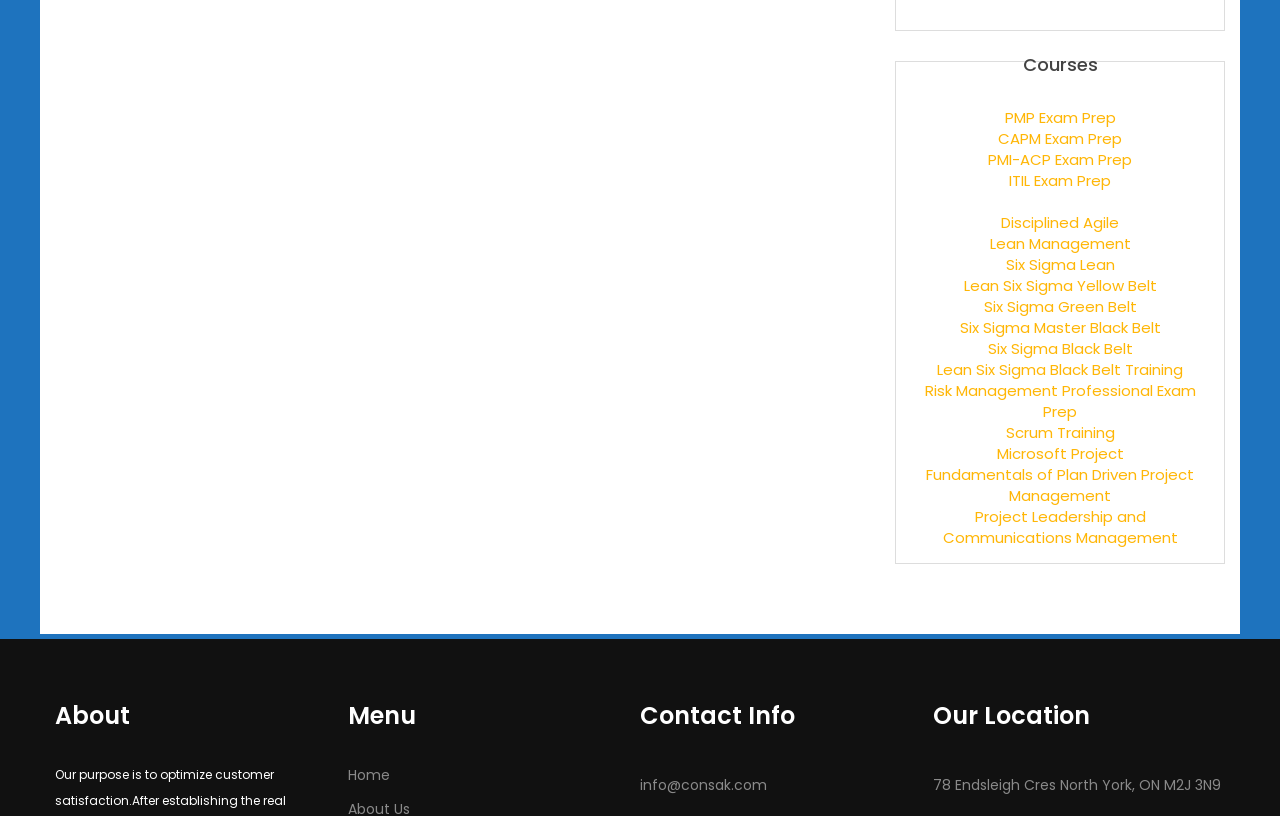Show me the bounding box coordinates of the clickable region to achieve the task as per the instruction: "Be the first to comment".

None